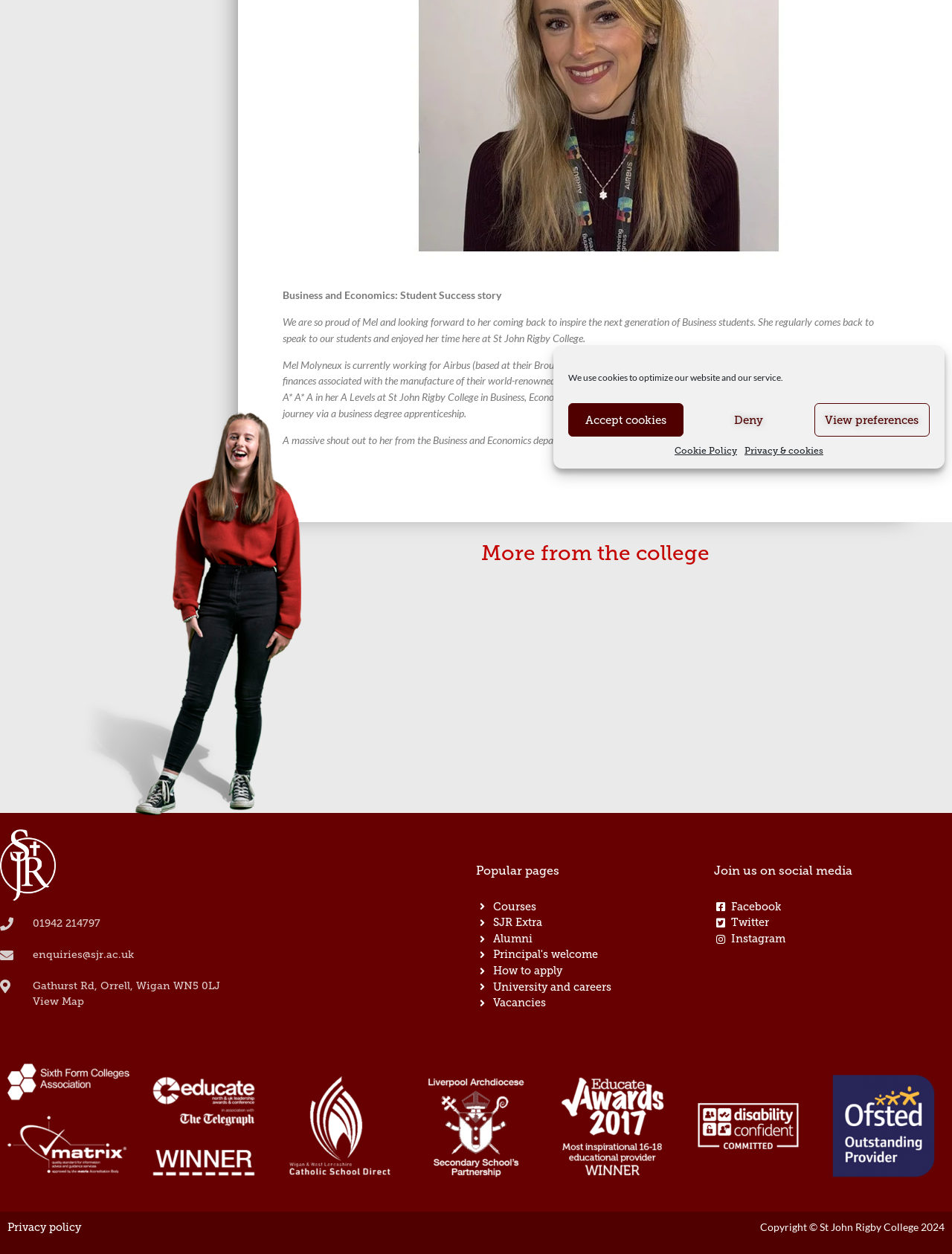Please provide the bounding box coordinate of the region that matches the element description: alt="California Air Systems". Coordinates should be in the format (top-left x, top-left y, bottom-right x, bottom-right y) and all values should be between 0 and 1.

None